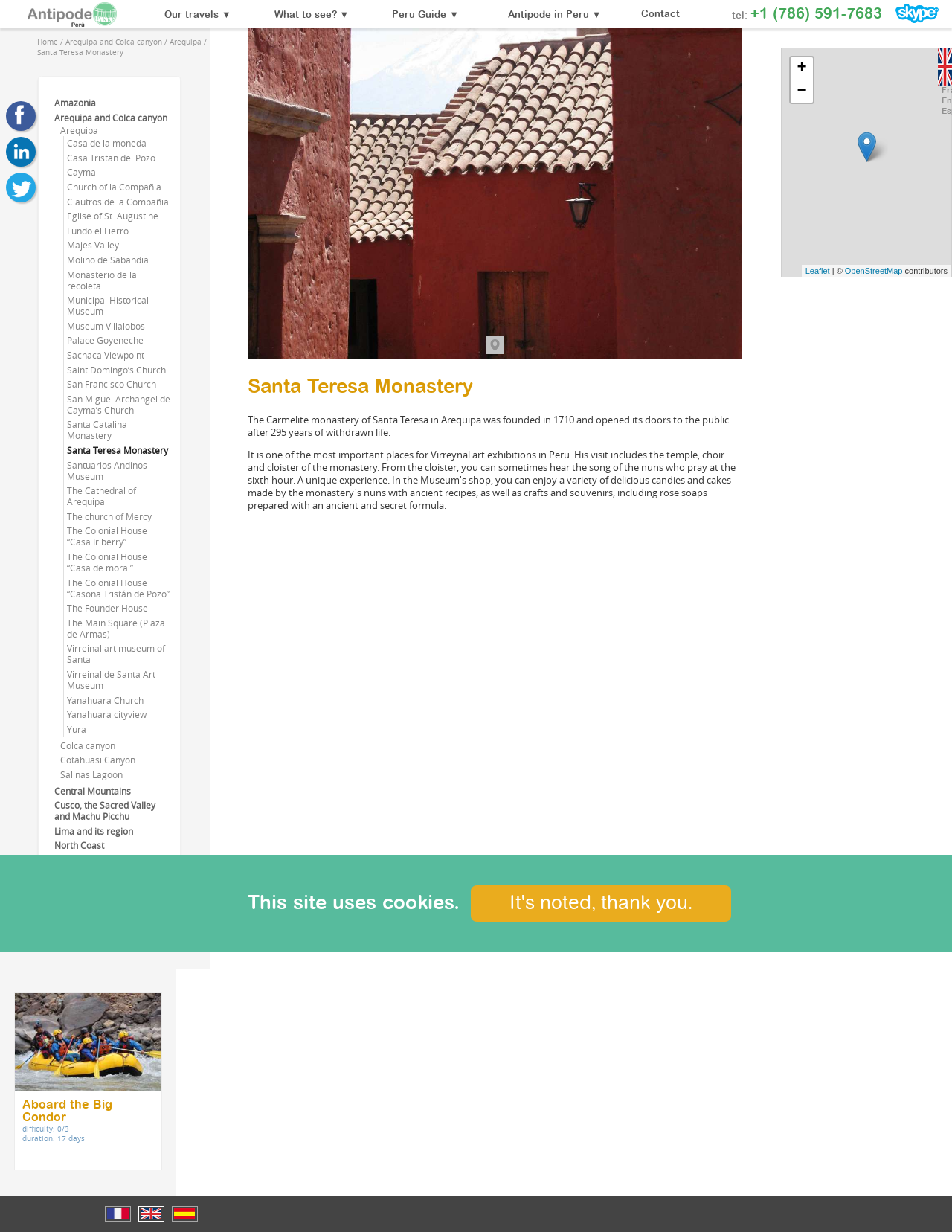Refer to the image and offer a detailed explanation in response to the question: What is the purpose of the 'Zoom in' button?

The 'Zoom in' button is located near the map element on the webpage and is likely used to zoom in on the map, allowing users to see more detailed information about the location of the monastery.